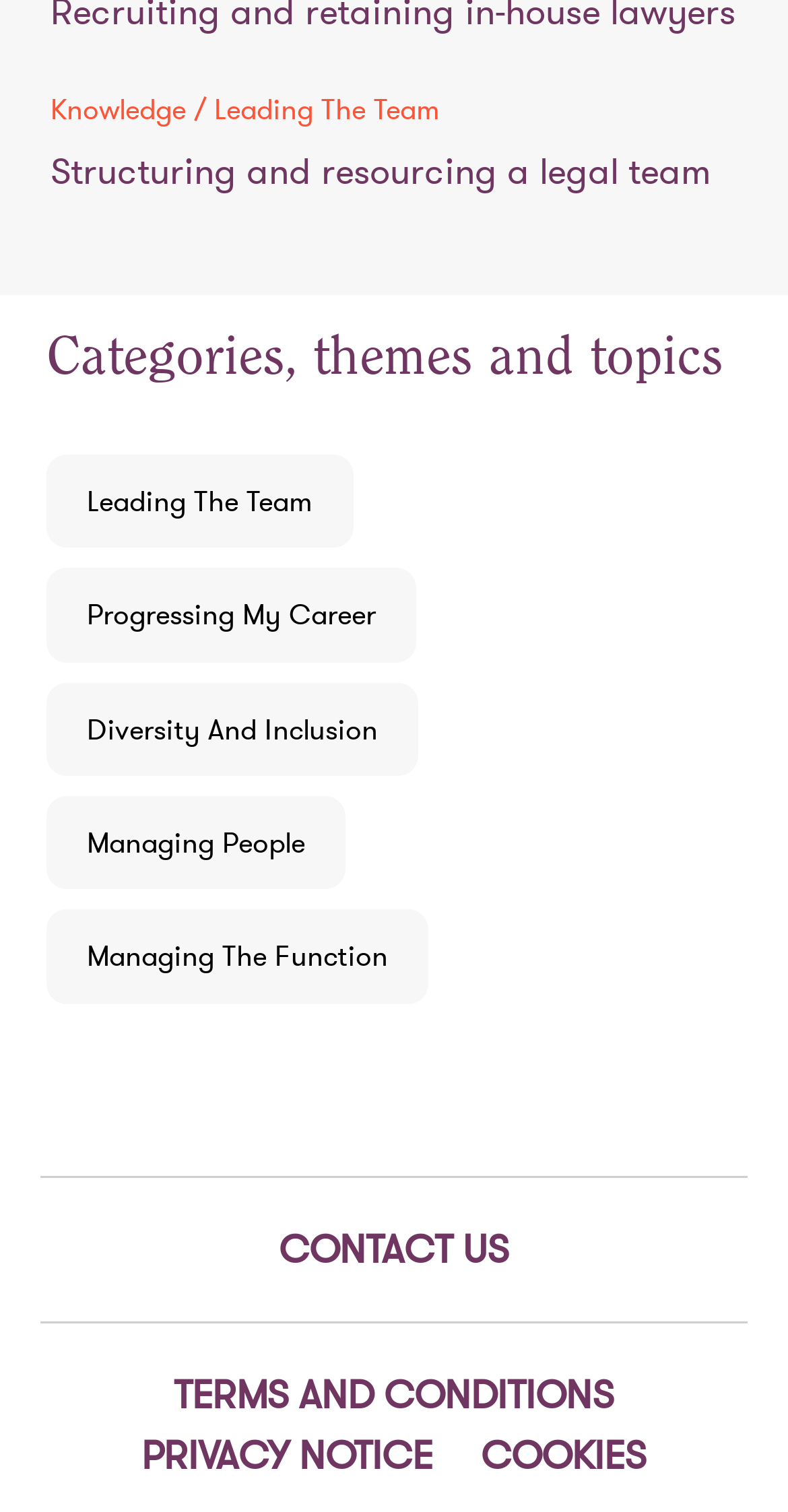Please reply with a single word or brief phrase to the question: 
Where is the 'PRIVACY NOTICE' link located?

Bottom left